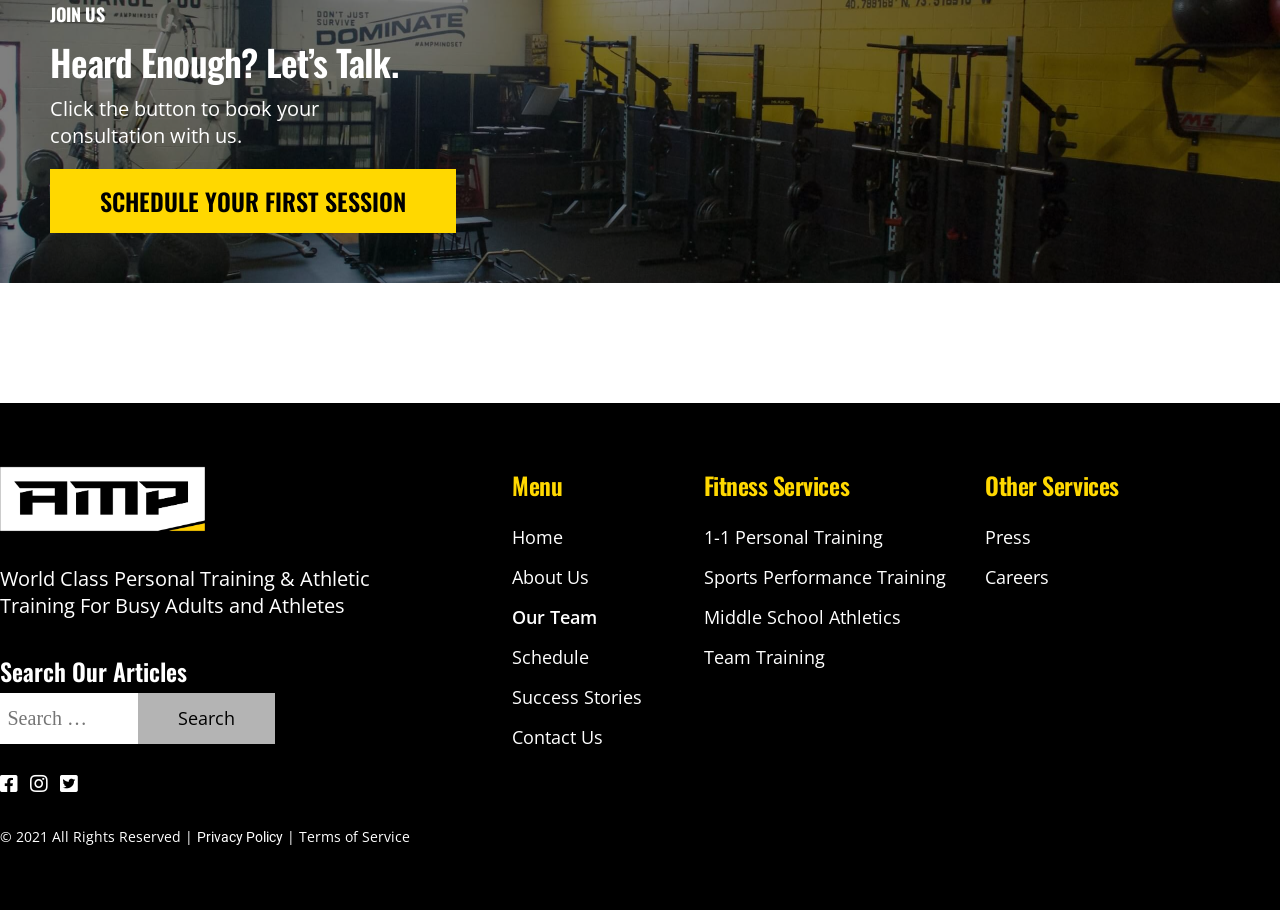What is the copyright year of this website?
Refer to the image and answer the question using a single word or phrase.

2021